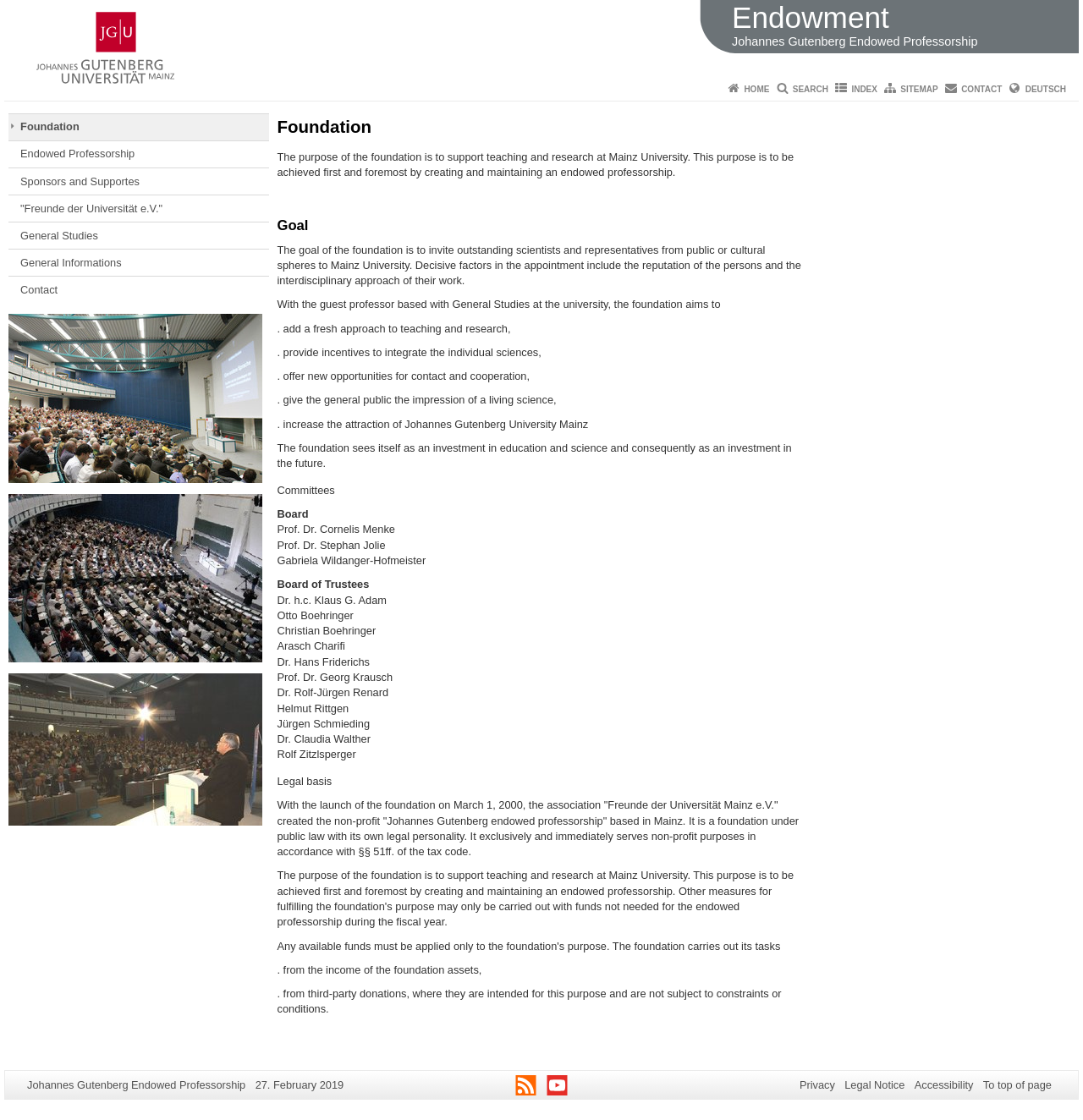Locate the bounding box coordinates of the item that should be clicked to fulfill the instruction: "Click on the 'Foundation' link".

[0.008, 0.102, 0.248, 0.125]